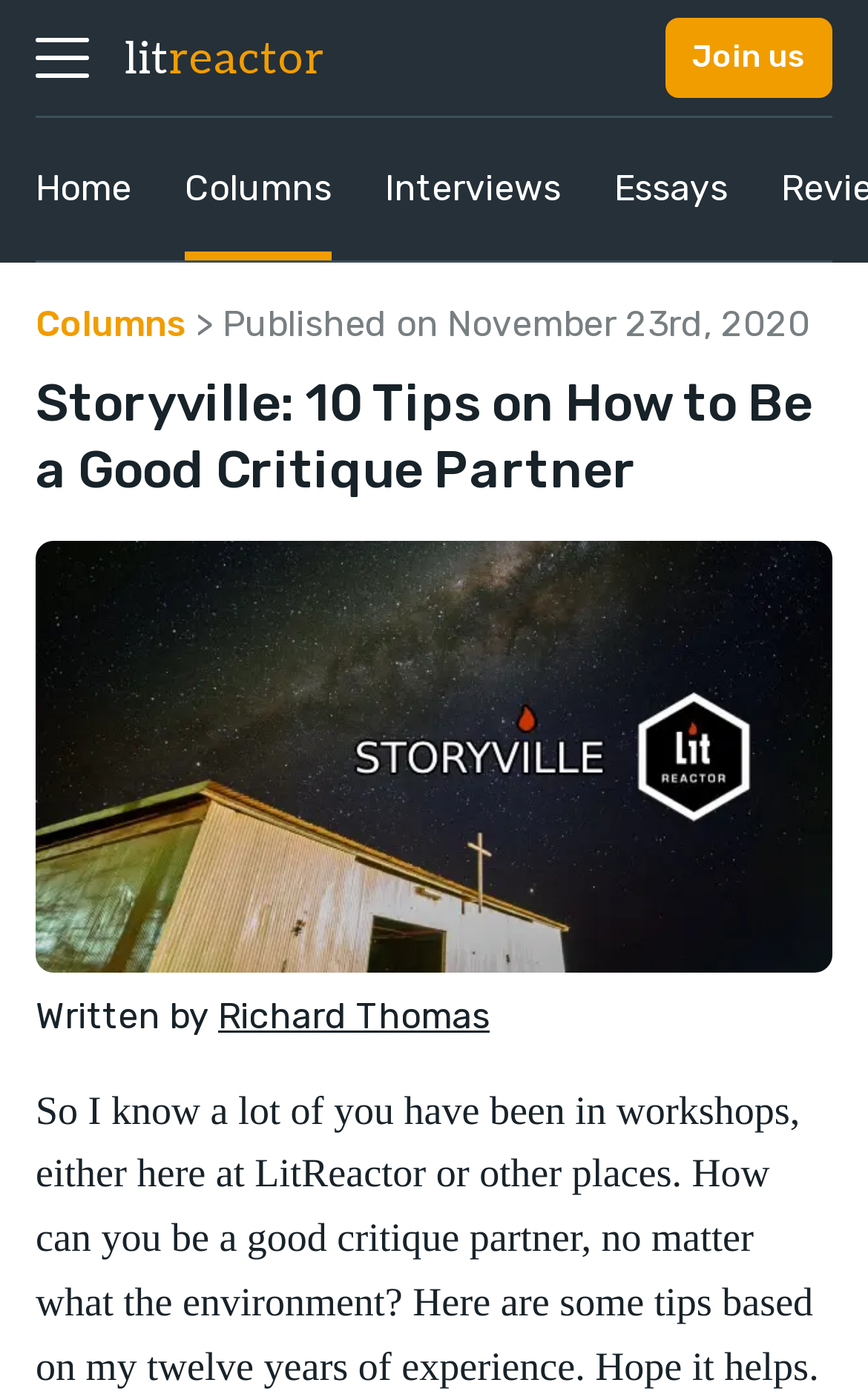Who is the author of the article?
Please provide an in-depth and detailed response to the question.

The author of the article is mentioned in a link element with the text 'Richard Thomas', which is located below the heading 'Storyville: 10 Tips on How to Be a Good Critique Partner'.